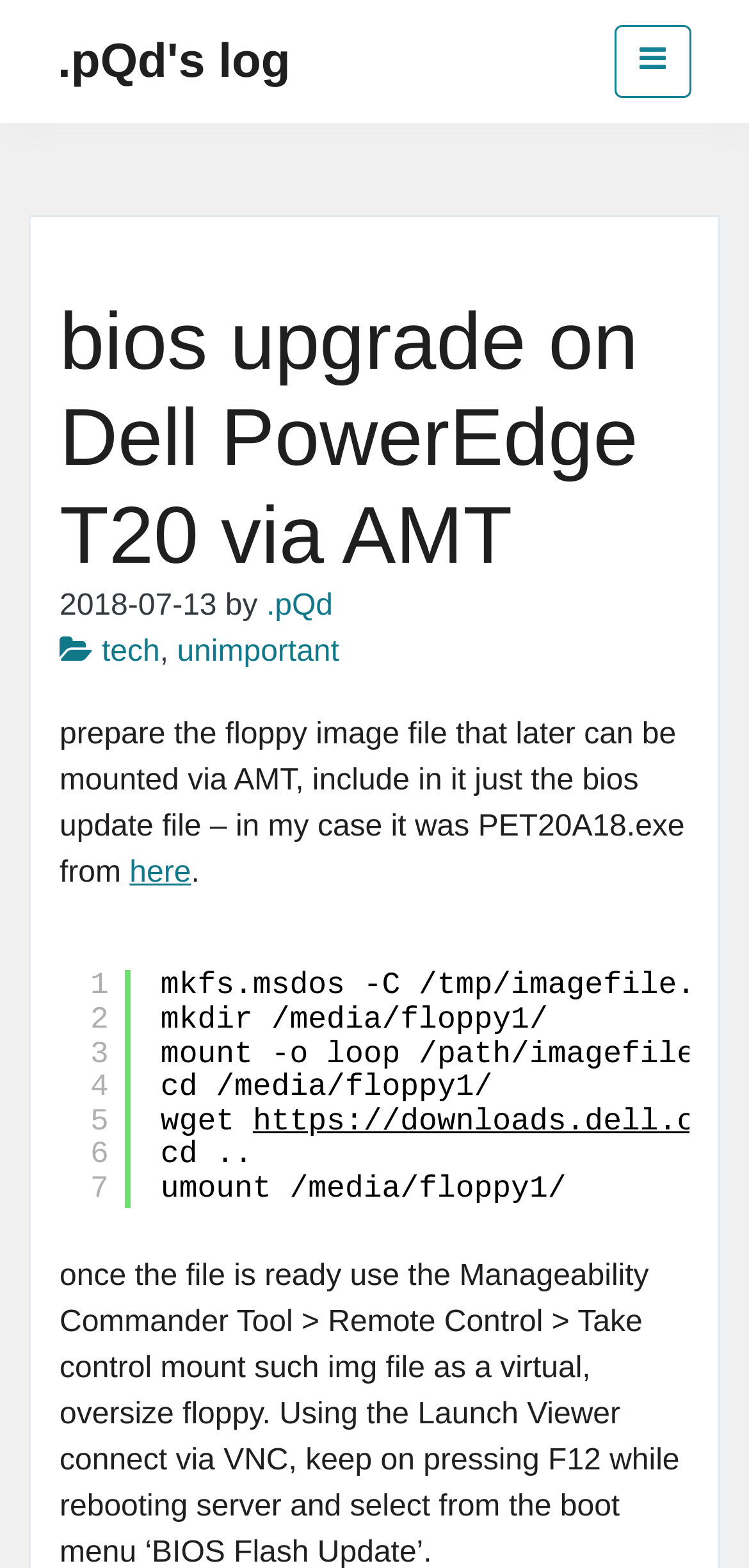Explain the webpage in detail.

The webpage appears to be a blog post about upgrading the BIOS on a Dell PowerEdge T20 server using AMT. At the top left, there is a link to ".pQd's log" and a static text "Just another WordPress weblog". On the top right, there is a button labeled "Toggle navigation" which is not expanded.

Below the top section, there is a header area that spans almost the entire width of the page. Within this header, there is a heading that matches the title of the webpage, "bios upgrade on Dell PowerEdge T20 via AMT". Next to the heading, there is a time stamp "2018-07-13" and the author's name ".pQd" with links to categories "tech" and "unimportant".

Below the header, there is a block of text that describes the process of preparing a floppy image file for the BIOS update. The text includes a link to an external resource labeled "here". The text is followed by a table with a single row and seven columns, containing the numbers 1 to 7.